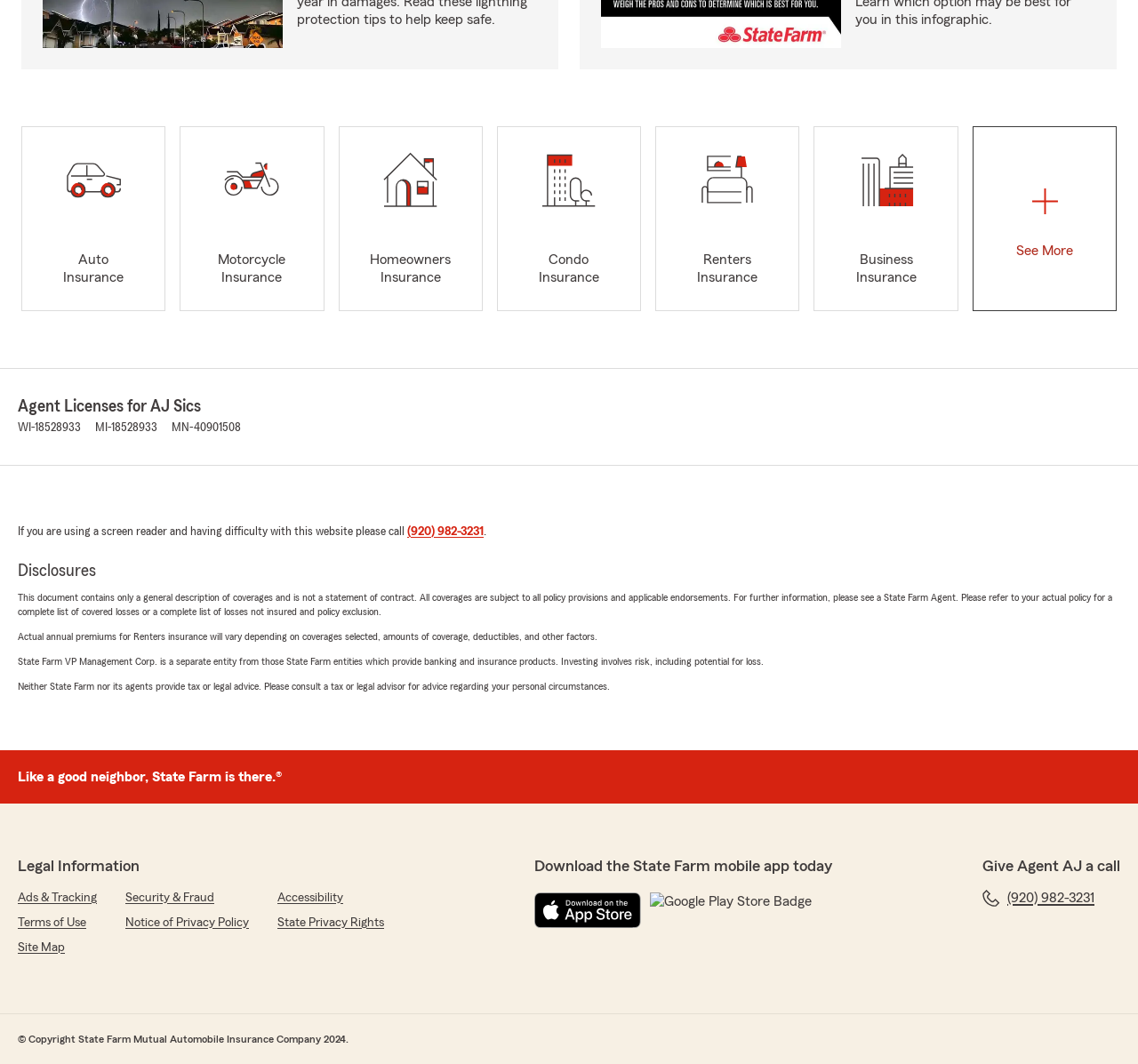Locate the bounding box coordinates of the element that needs to be clicked to carry out the instruction: "Download on the App Store". The coordinates should be given as four float numbers ranging from 0 to 1, i.e., [left, top, right, bottom].

[0.47, 0.839, 0.563, 0.872]